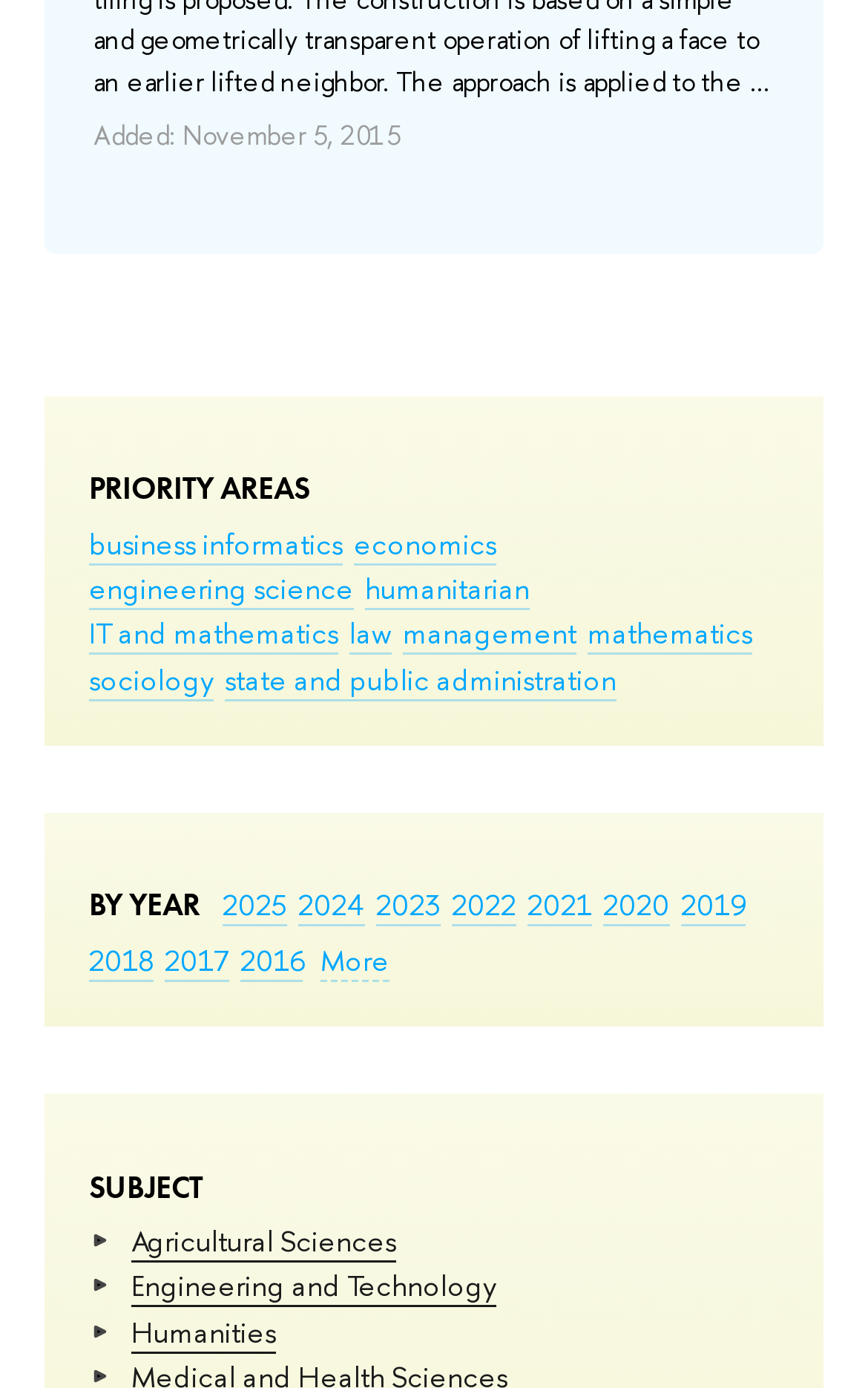Please specify the bounding box coordinates for the clickable region that will help you carry out the instruction: "Select 2025".

[0.256, 0.637, 0.331, 0.668]